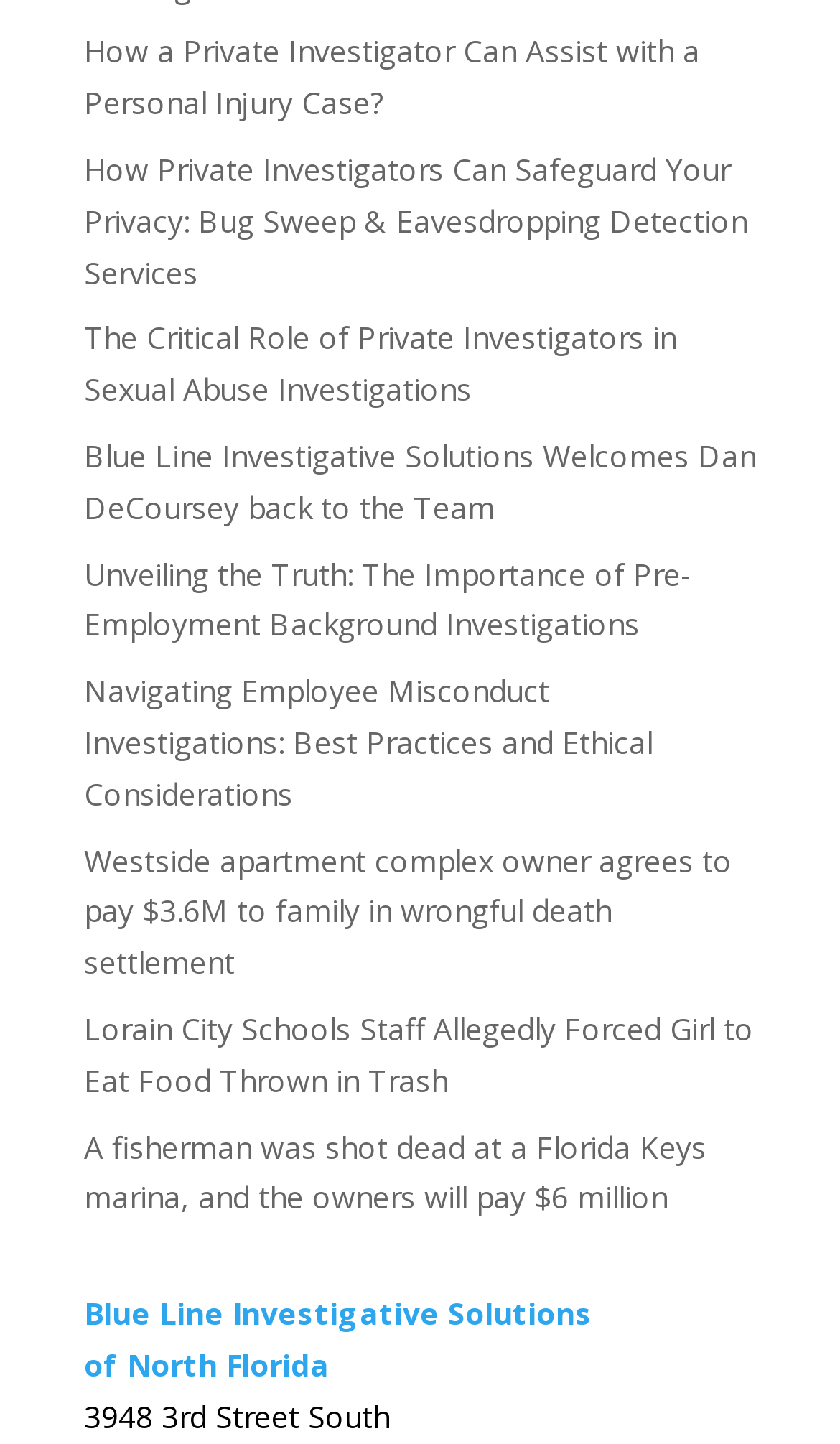Respond concisely with one word or phrase to the following query:
What is the topic of the first link?

Personal Injury Case